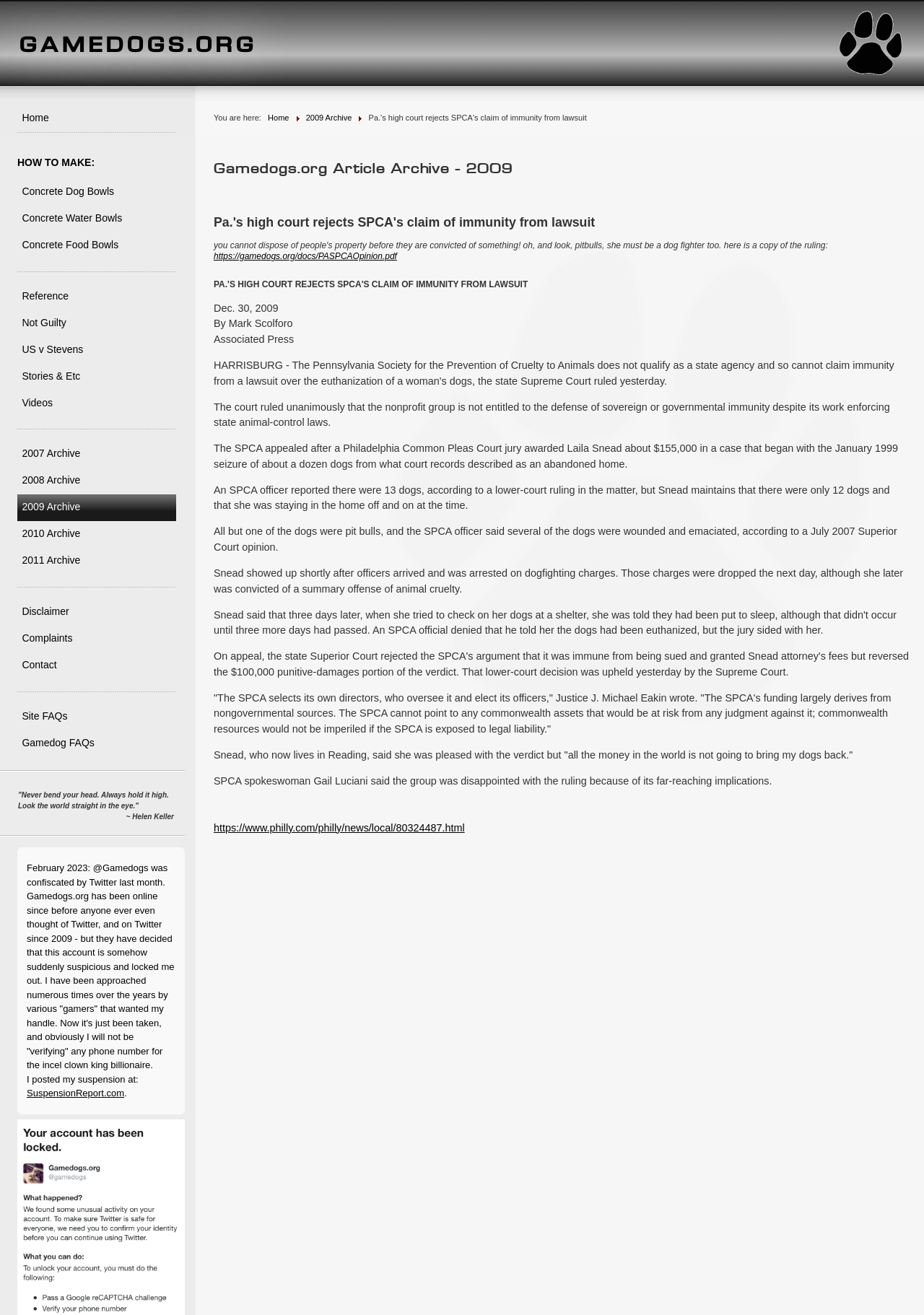Please provide the bounding box coordinates for the element that needs to be clicked to perform the instruction: "Click on the 'All GS Papers' link". The coordinates must consist of four float numbers between 0 and 1, formatted as [left, top, right, bottom].

None